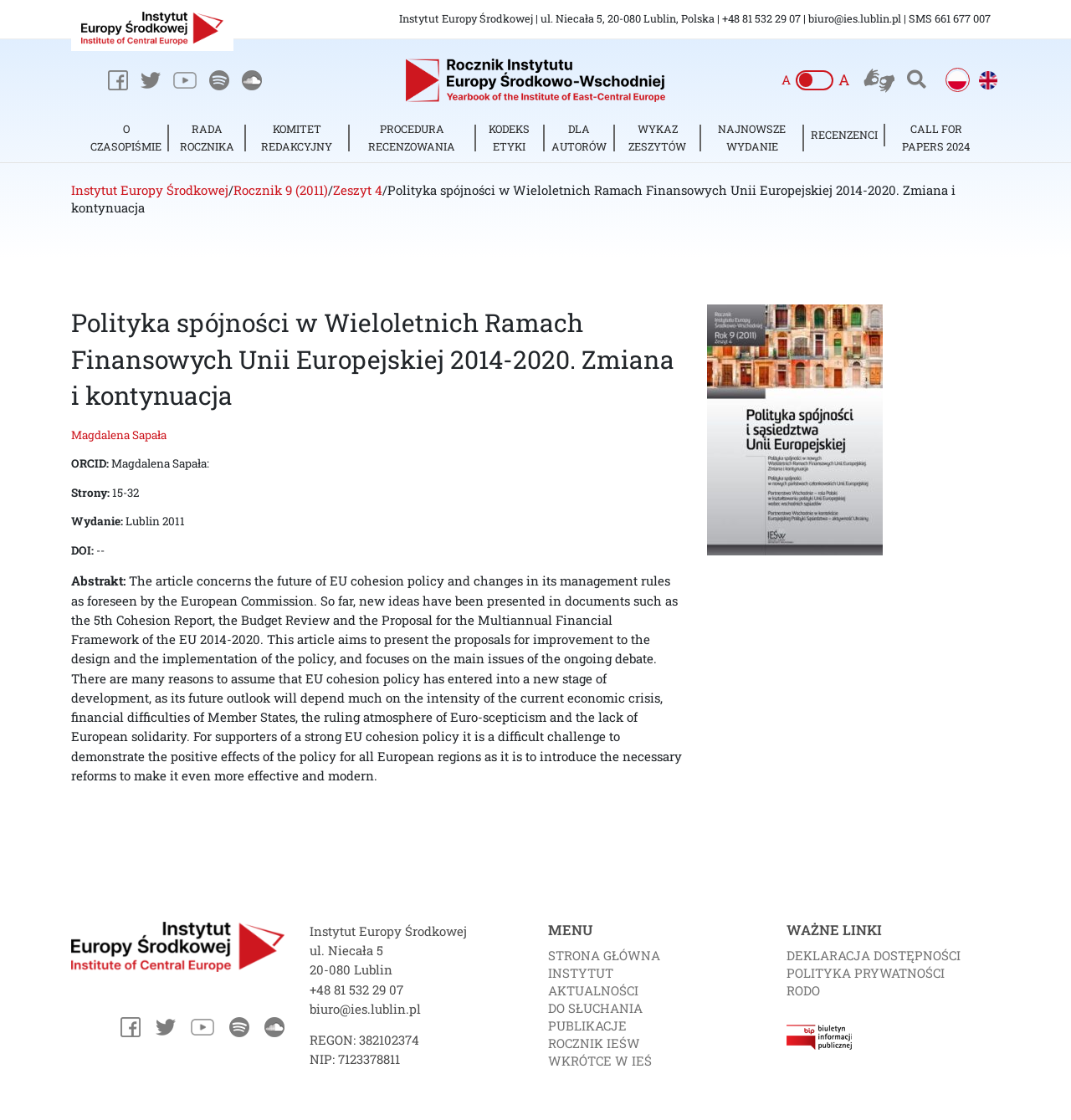Provide the bounding box coordinates for the area that should be clicked to complete the instruction: "Explore January 2015 articles".

None